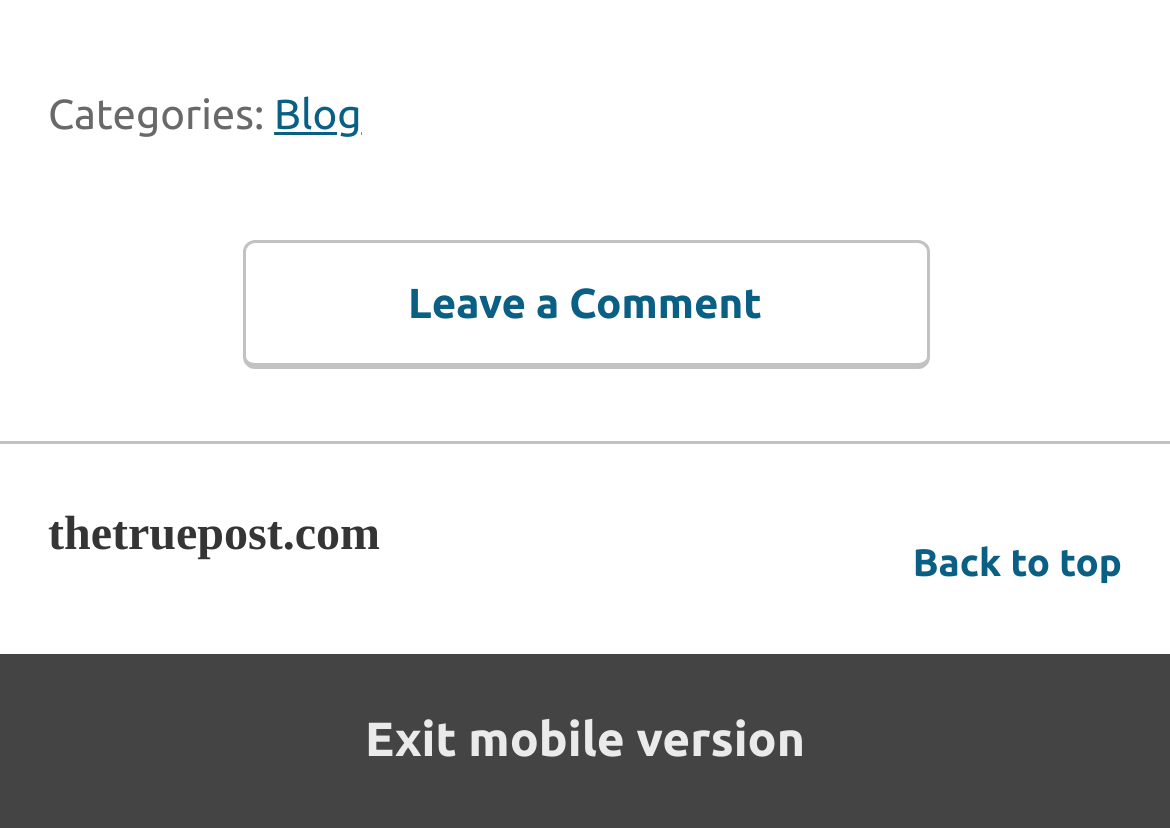Give a concise answer using only one word or phrase for this question:
What is the category section labeled as?

Categories: